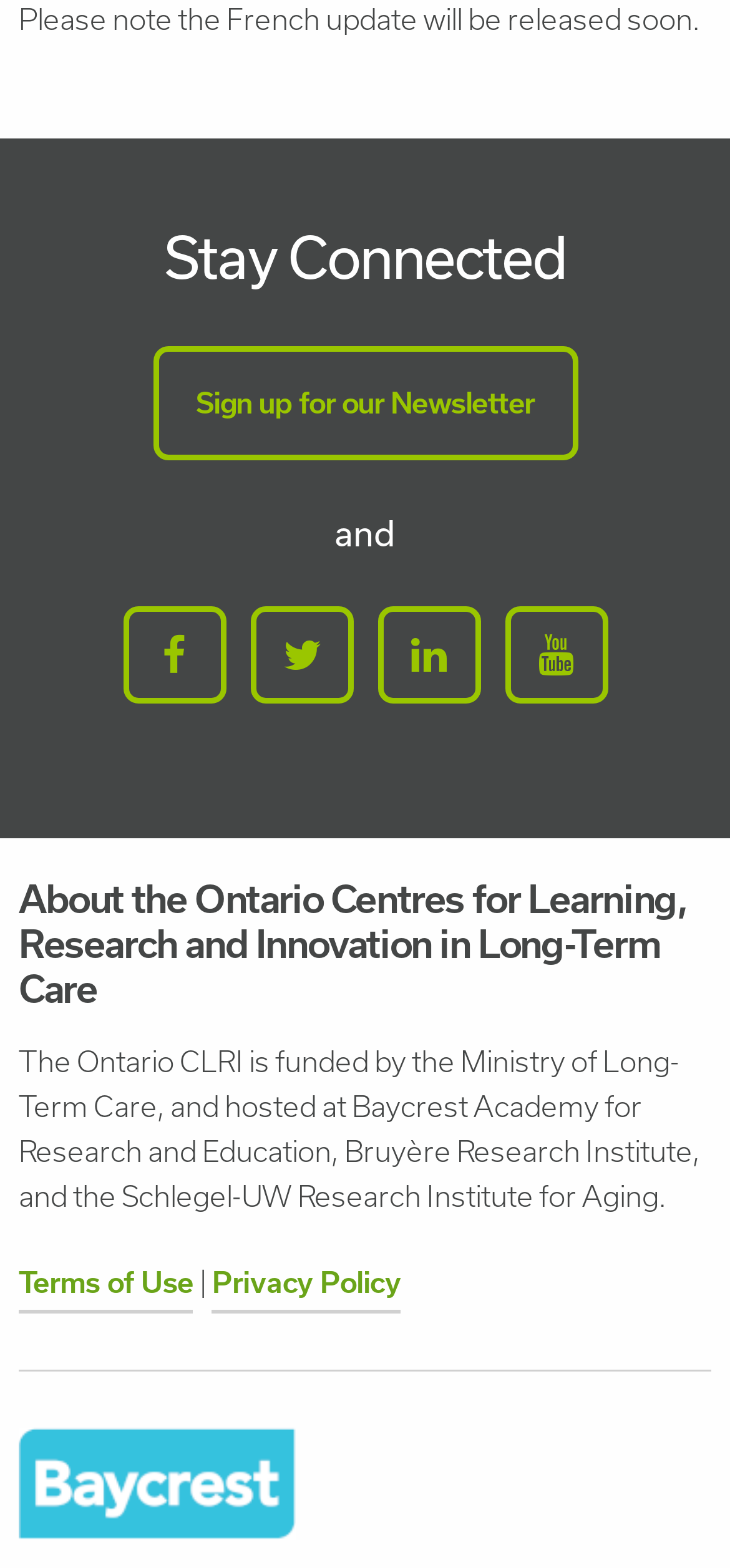Use a single word or phrase to answer the following:
What is the purpose of the 'Sign up for our Newsletter' link?

To stay connected